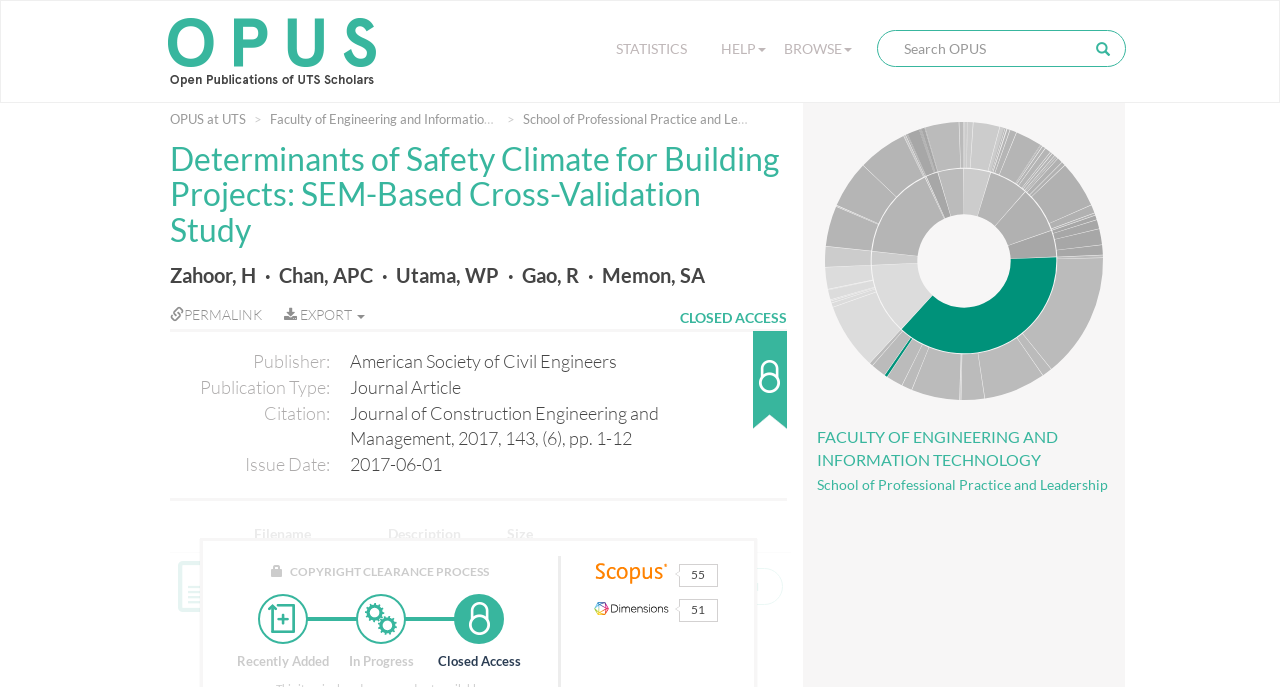Please find the bounding box coordinates of the section that needs to be clicked to achieve this instruction: "View article details".

[0.133, 0.205, 0.615, 0.36]